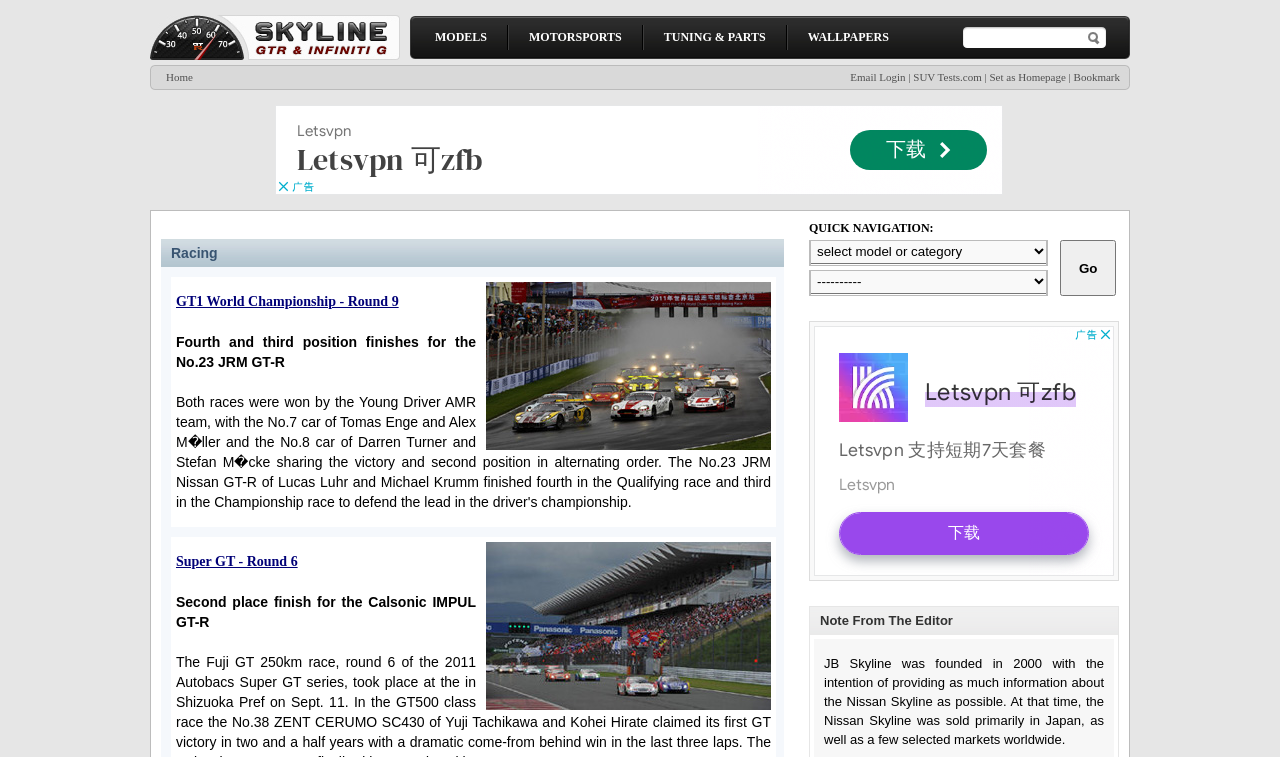Please find the bounding box coordinates of the element that must be clicked to perform the given instruction: "Submit a query". The coordinates should be four float numbers from 0 to 1, i.e., [left, top, right, bottom].

[0.848, 0.036, 0.864, 0.063]